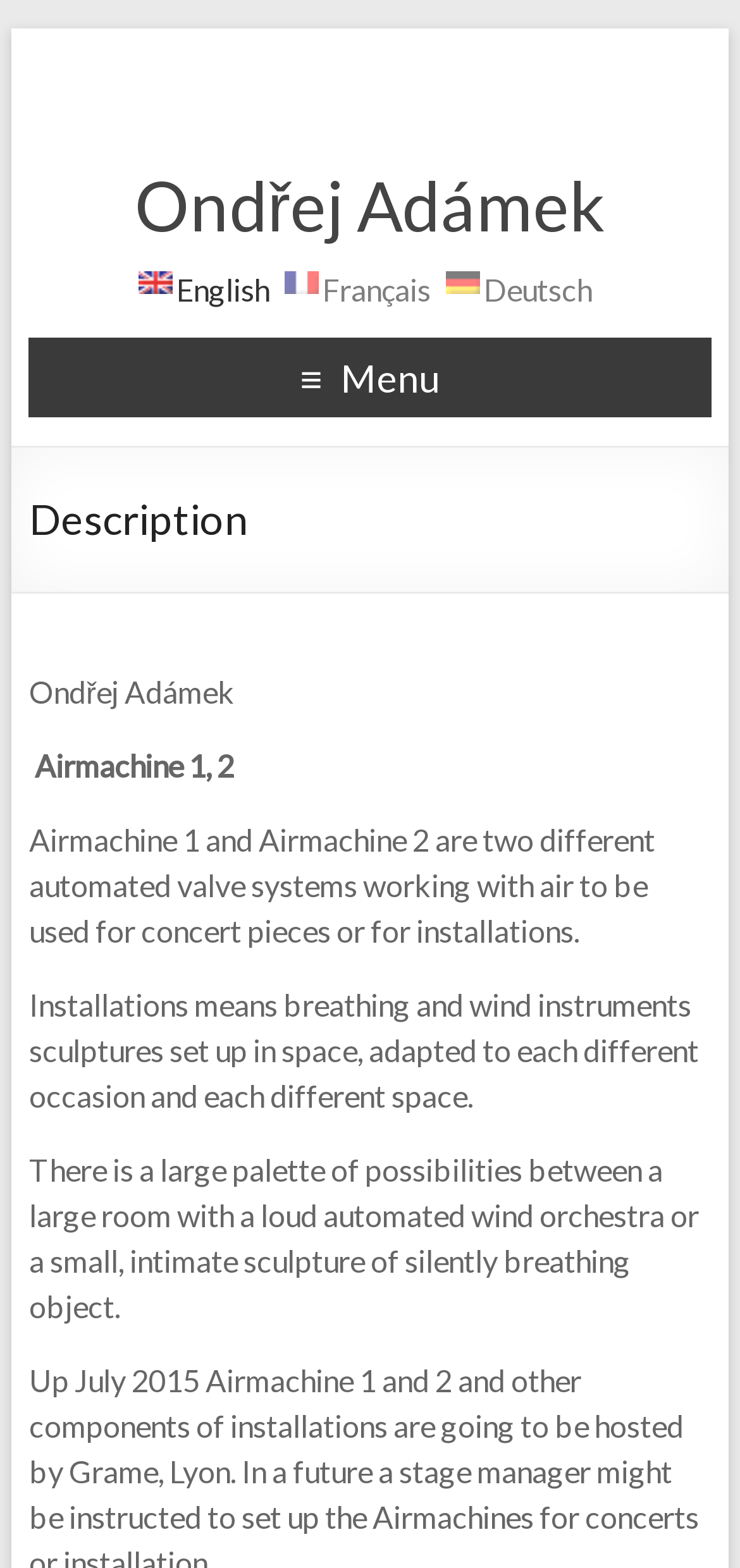Determine the bounding box for the UI element that matches this description: "Ondřej Adámek".

[0.182, 0.104, 0.818, 0.157]